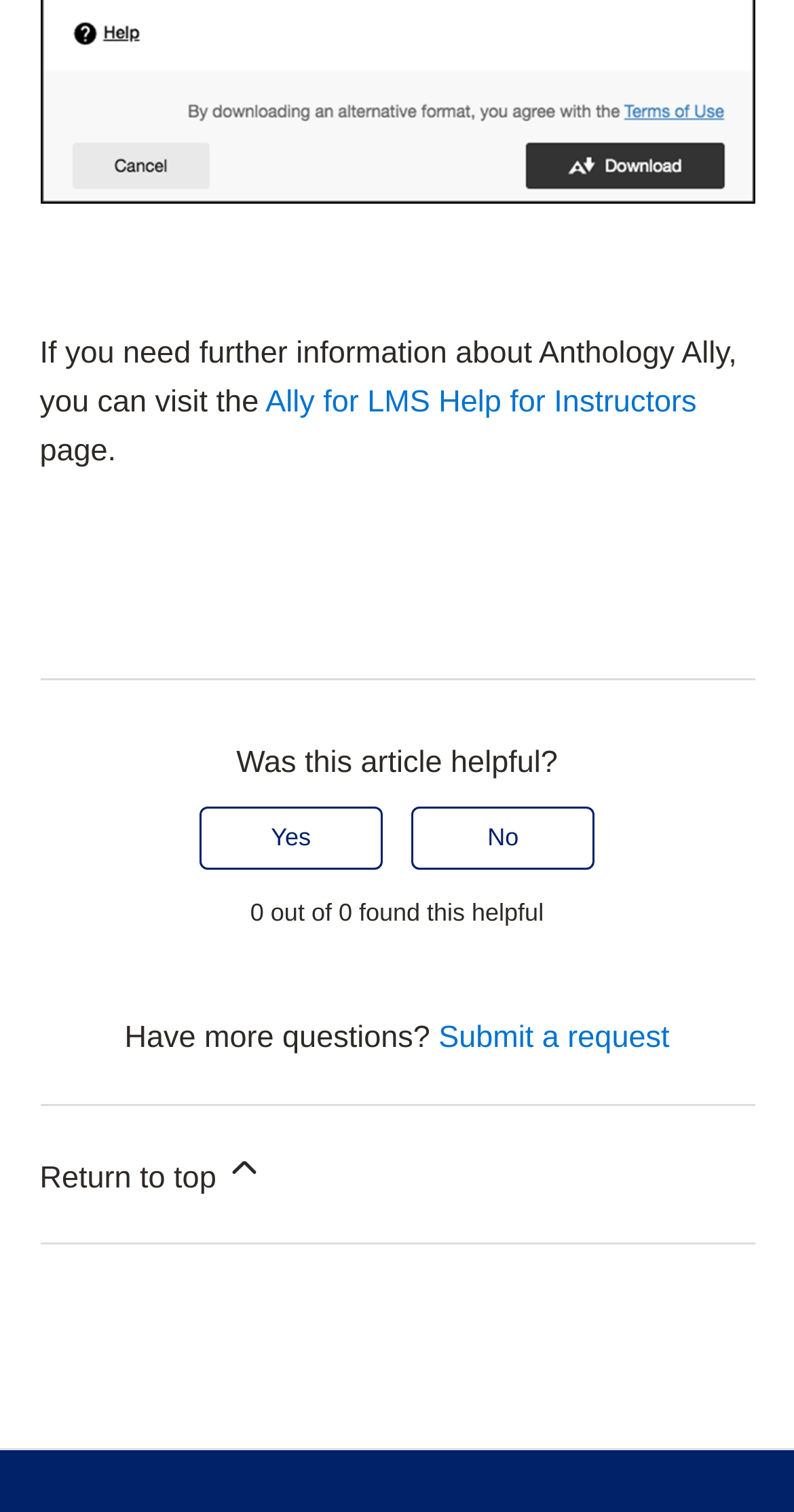Refer to the element description No and identify the corresponding bounding box in the screenshot. Format the coordinates as (top-left x, top-left y, bottom-right x, bottom-right y) with values in the range of 0 to 1.

[0.518, 0.534, 0.749, 0.575]